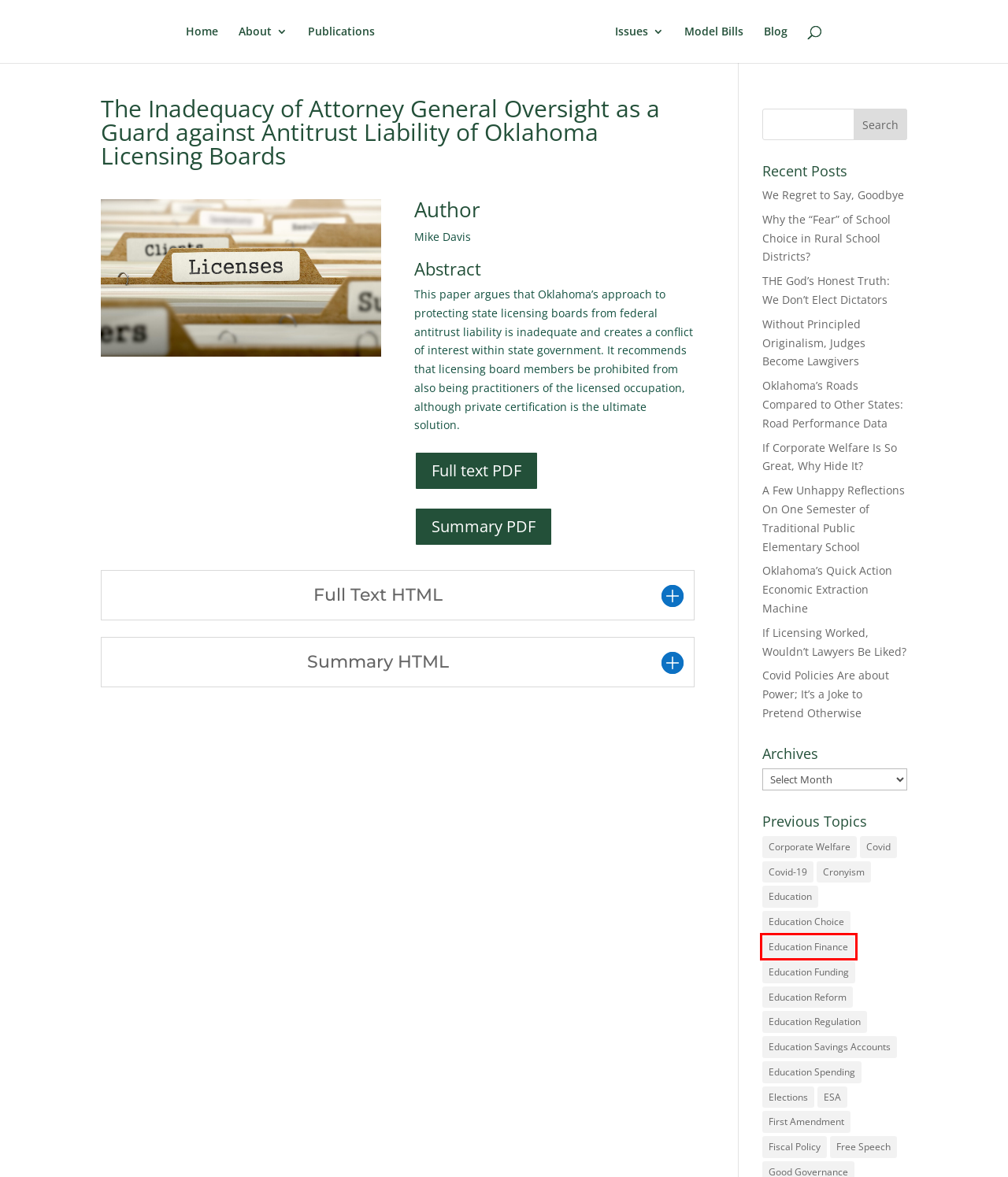Given a screenshot of a webpage with a red bounding box, please pick the webpage description that best fits the new webpage after clicking the element inside the bounding box. Here are the candidates:
A. Education Finance | 1889 Institute
B. Without Principled Originalism, Judges Become Lawgivers | 1889 Institute
C. Covid-19 | 1889 Institute
D. Education | 1889 Institute
E. Covid Policies Are about Power; It’s a Joke to Pretend Otherwise | 1889 Institute
F. Issues | 1889 Institute
G. First Amendment | 1889 Institute
H. Education Savings Accounts | 1889 Institute

A